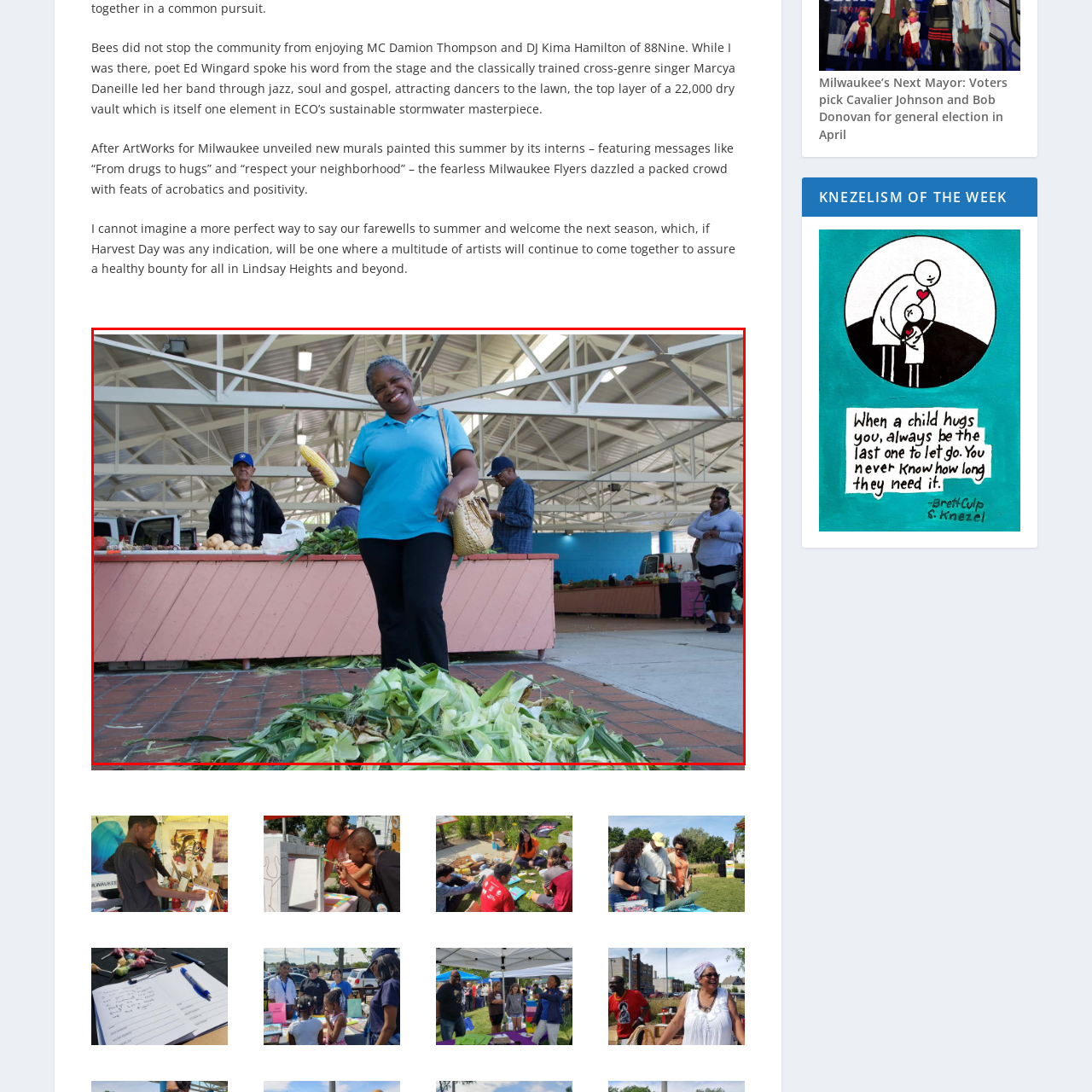Check the image highlighted in red, What is the dominant color of the woman's shirt?
 Please answer in a single word or phrase.

Blue